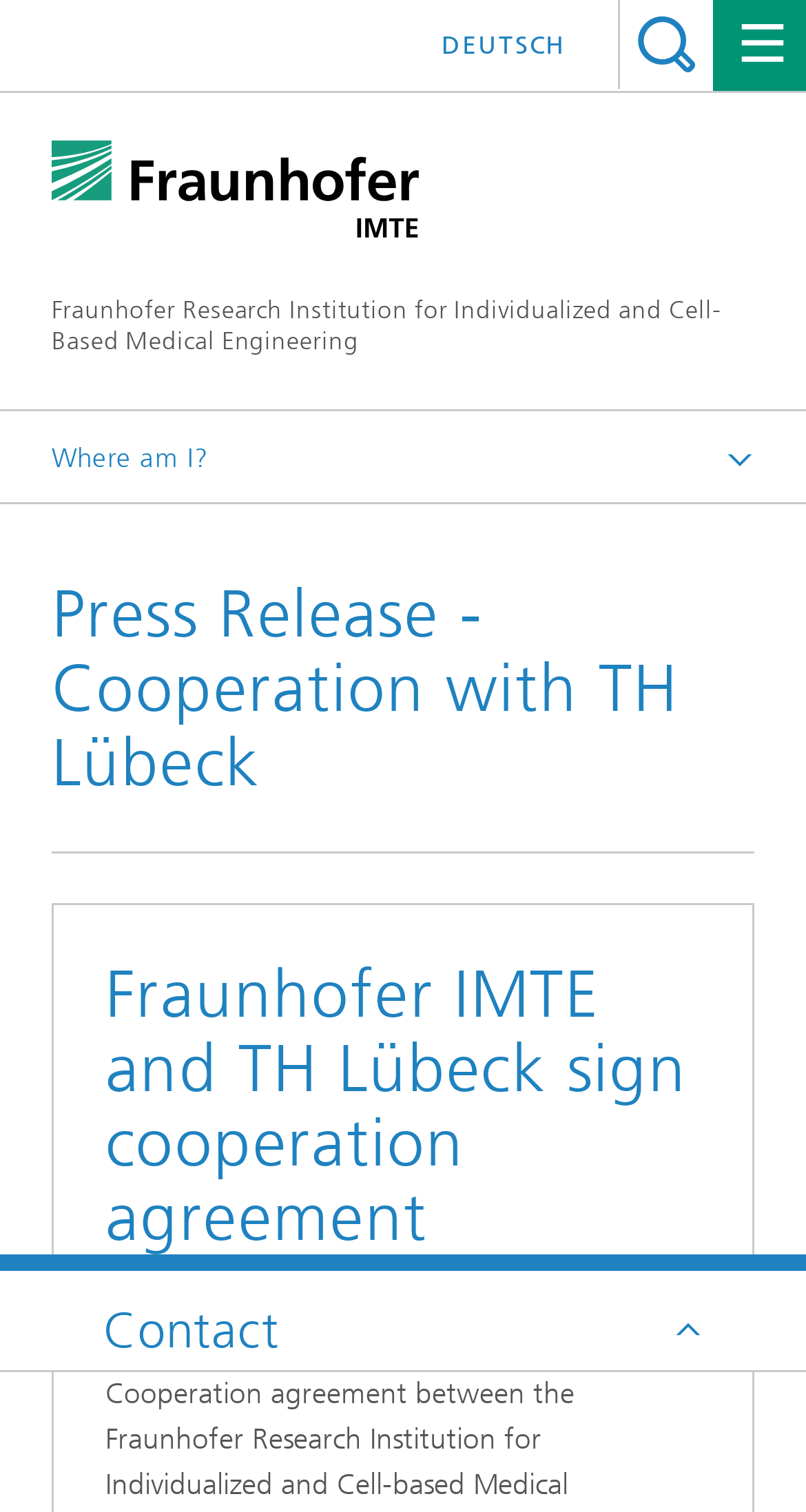Identify and provide the text content of the webpage's primary headline.

Press Release - Cooperation with TH Lübeck